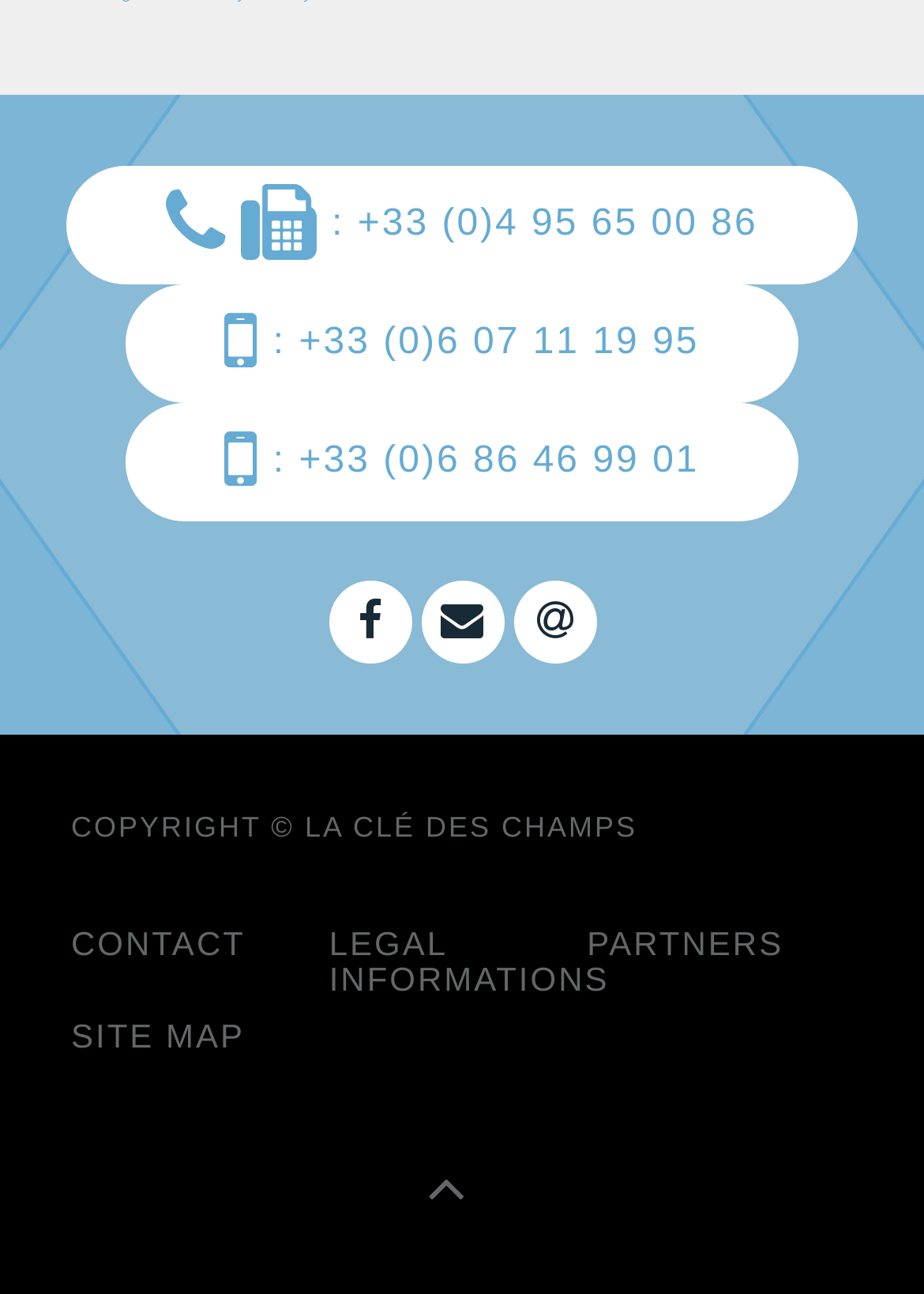Identify the coordinates of the bounding box for the element that must be clicked to accomplish the instruction: "click the CONTACT link".

[0.077, 0.717, 0.266, 0.744]